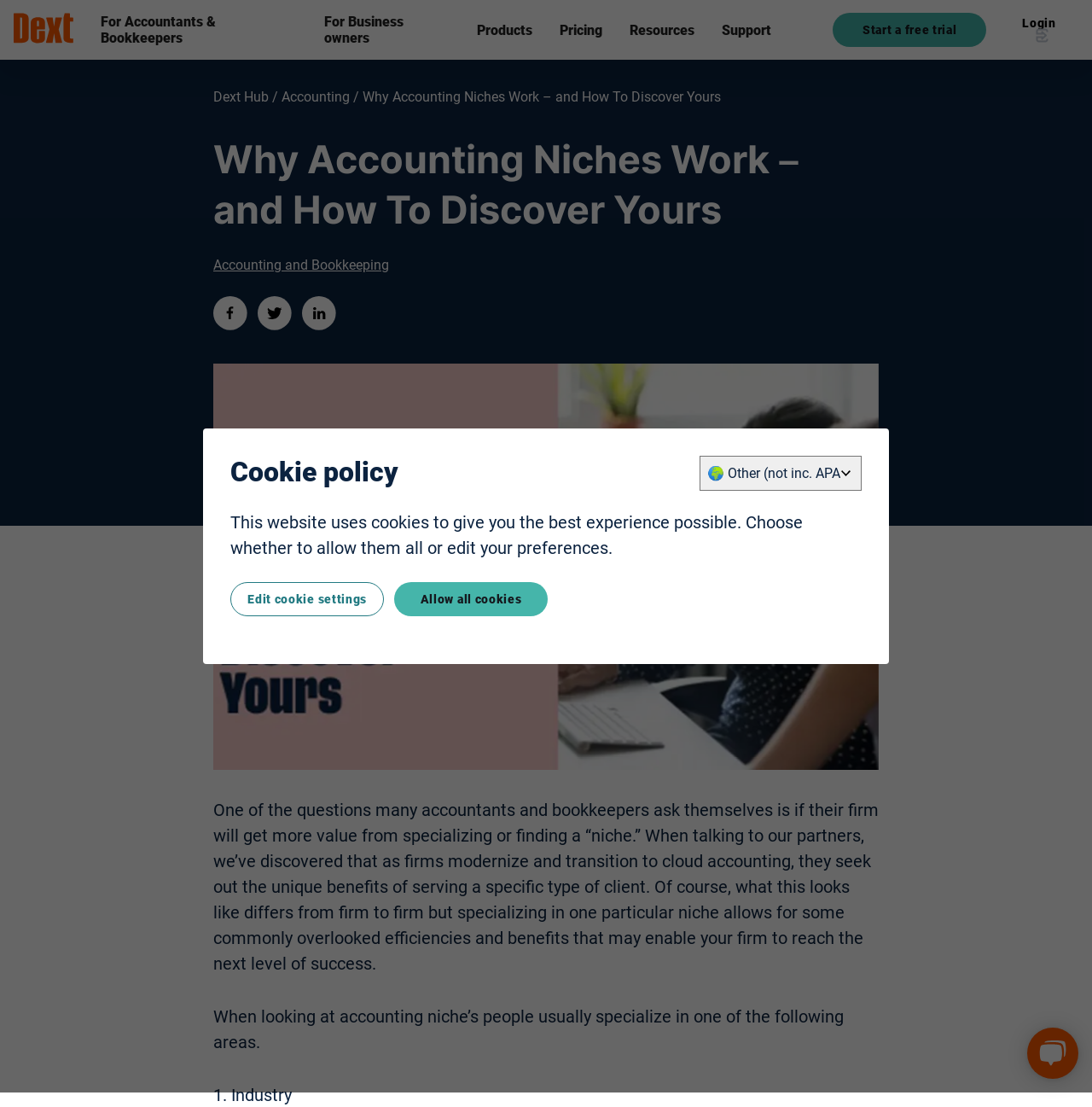What is the purpose of the 'Resources' section?
Based on the image content, provide your answer in one word or a short phrase.

Industry resources